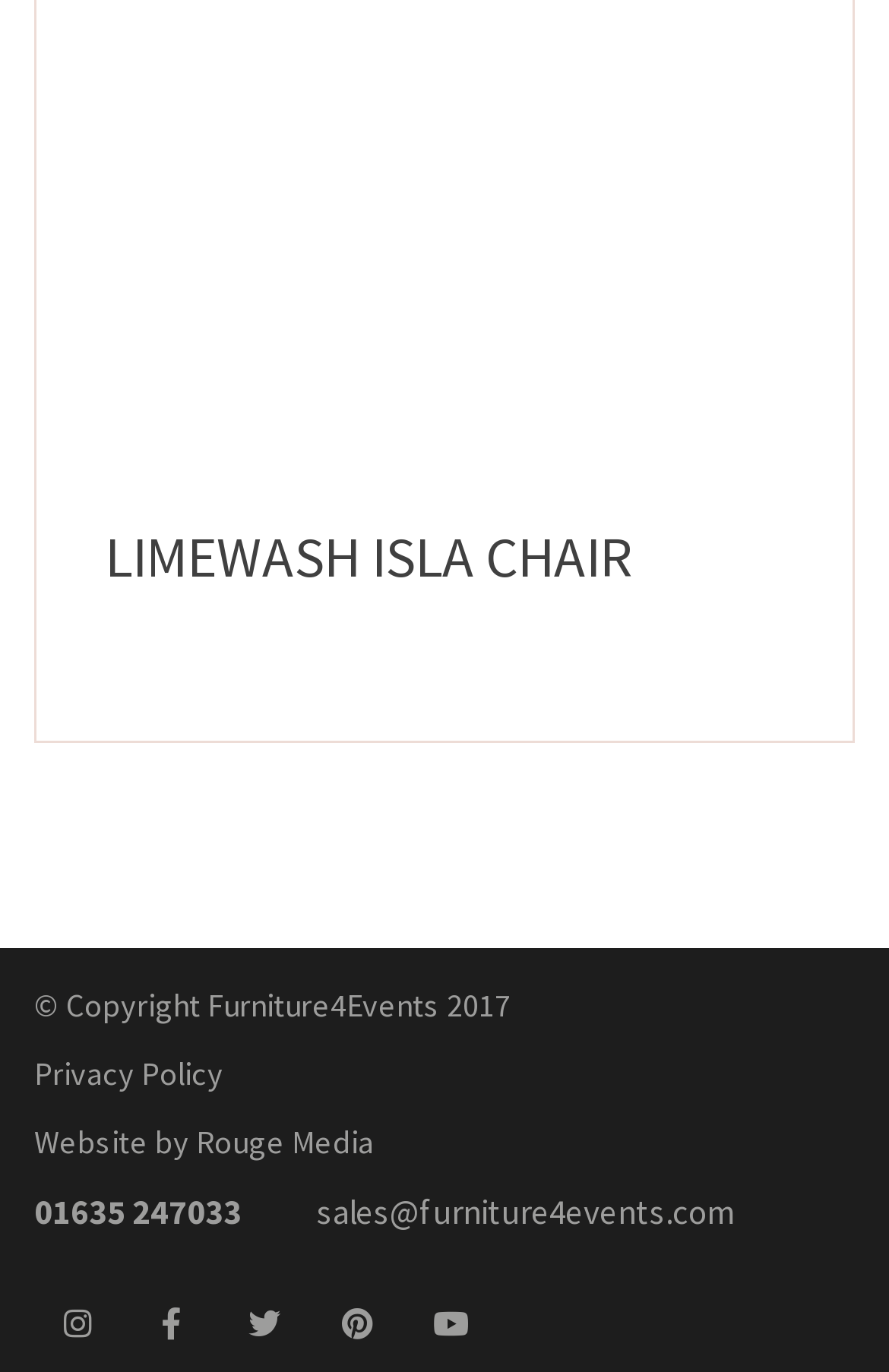Provide a brief response using a word or short phrase to this question:
How many social media links are there?

5